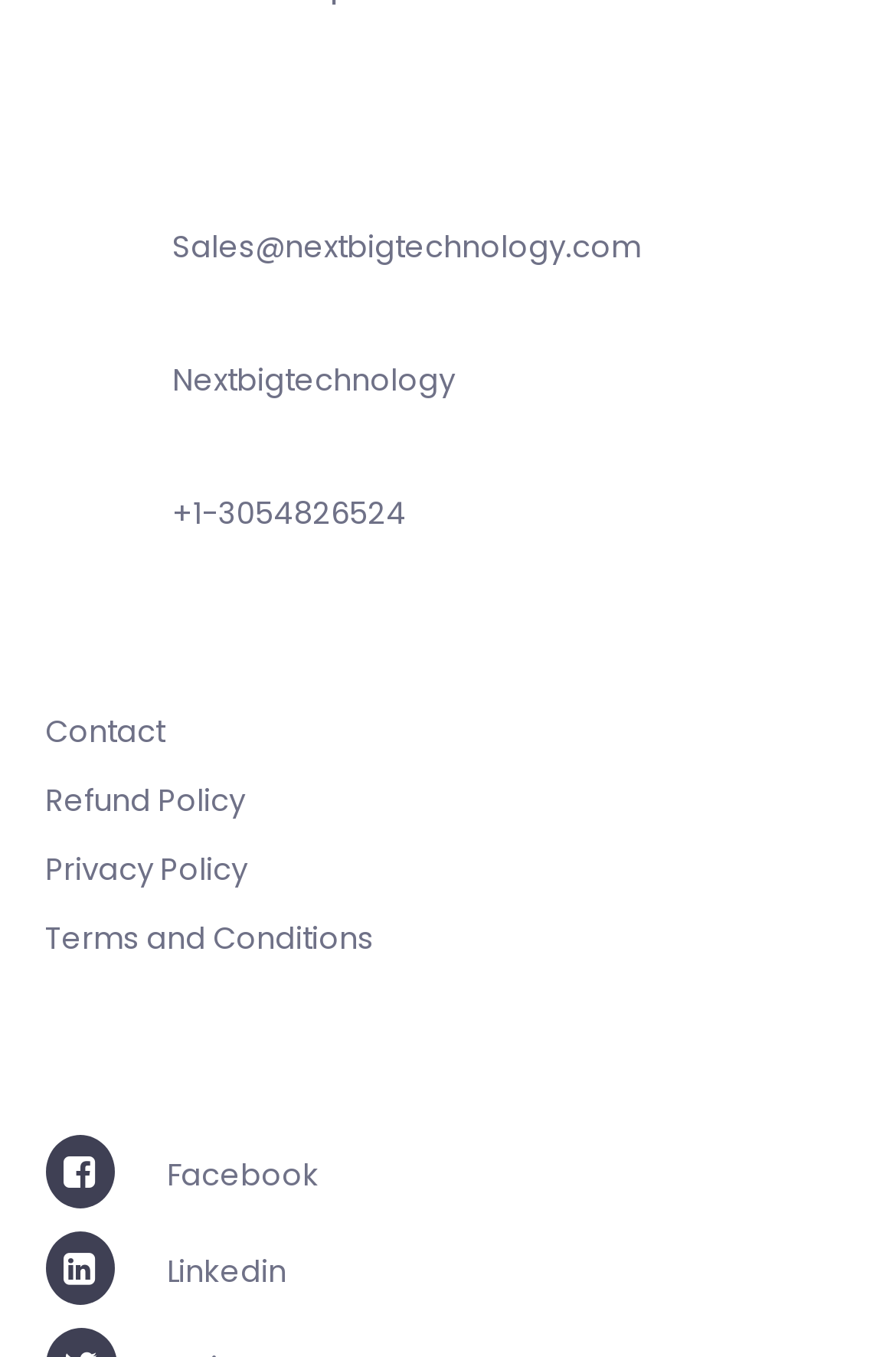What is the name of the company's Skype account?
Examine the image closely and answer the question with as much detail as possible.

The Skype account name can be found under the 'Skype' heading, which is located in the top section of the webpage.